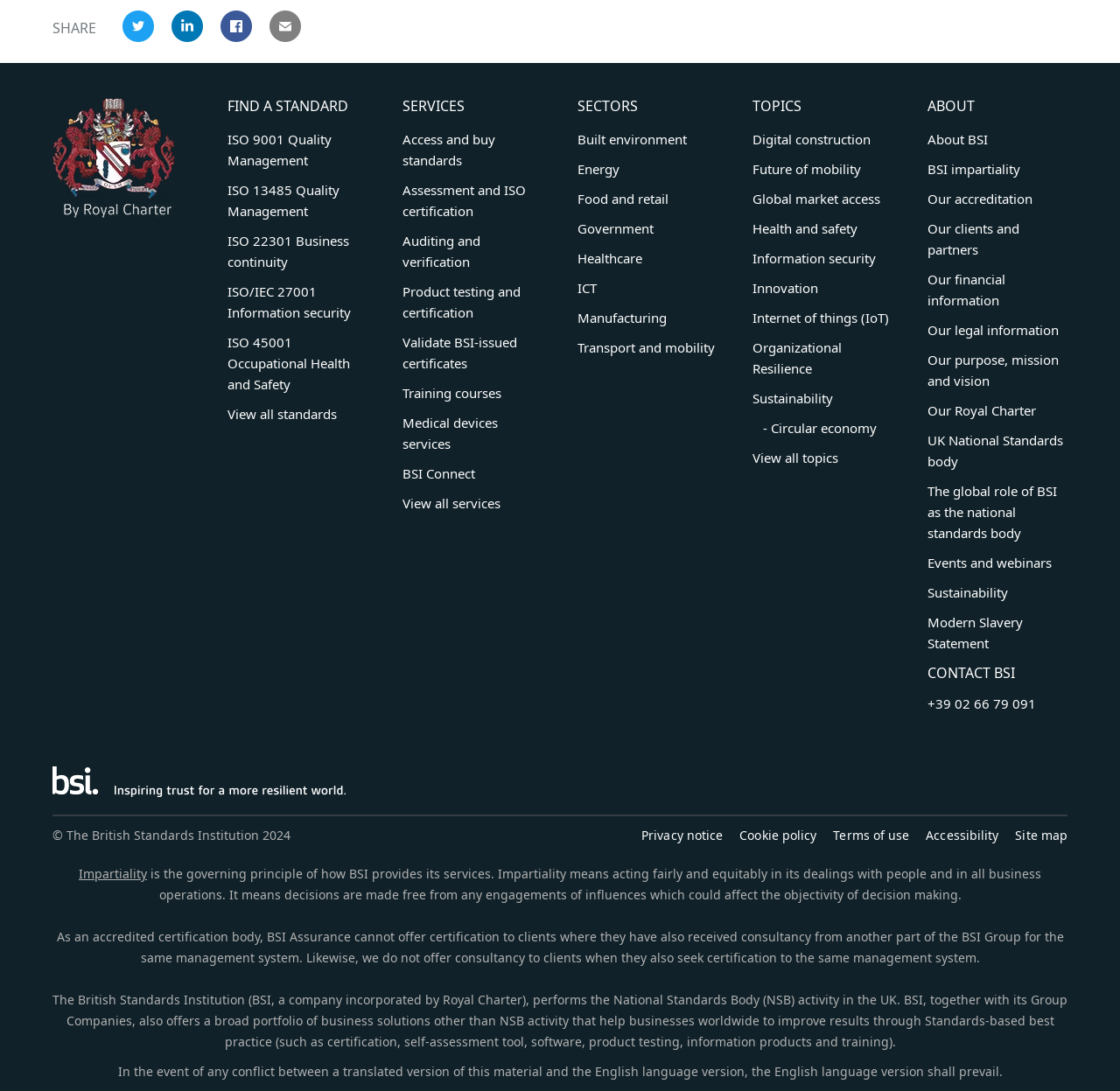What is the last sector listed in the menu?
Provide a detailed answer to the question using information from the image.

I looked at the menu item under 'SECTORS' and found that the last sector listed is 'Transport and mobility'.